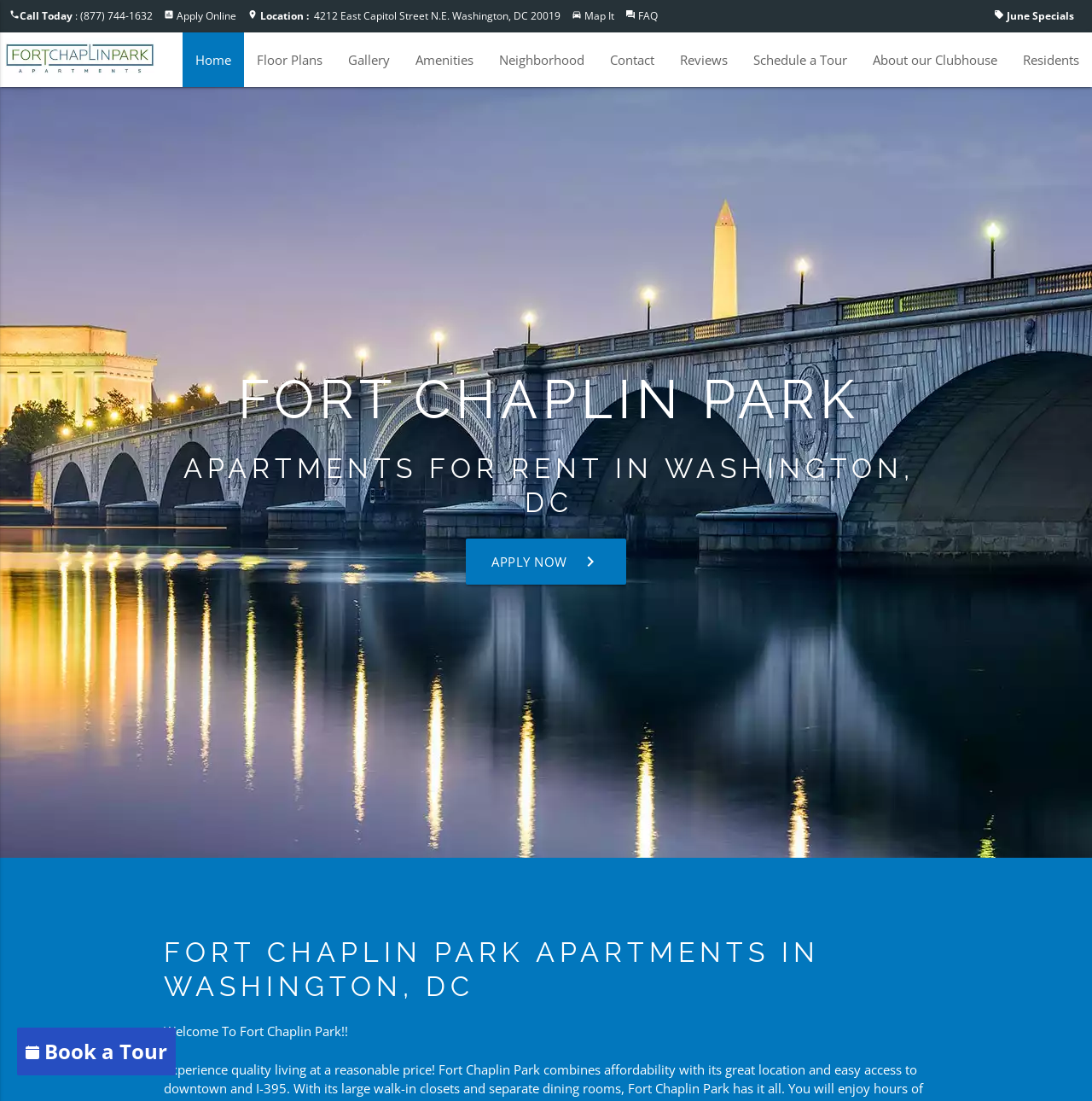Give the bounding box coordinates for this UI element: "Map It". The coordinates should be four float numbers between 0 and 1, arranged as [left, top, right, bottom].

[0.535, 0.008, 0.563, 0.021]